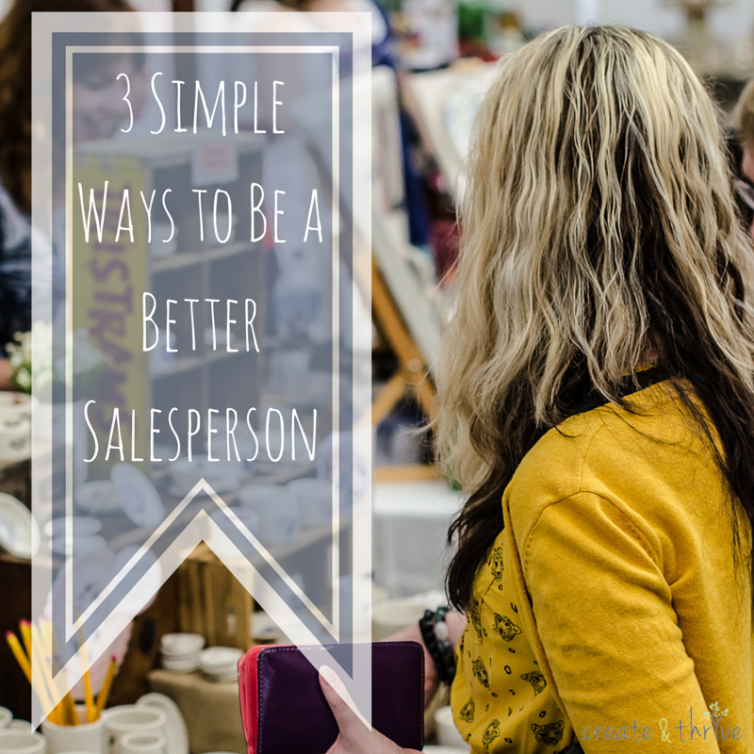Reply to the question below using a single word or brief phrase:
What is the background of the image?

An arrow background